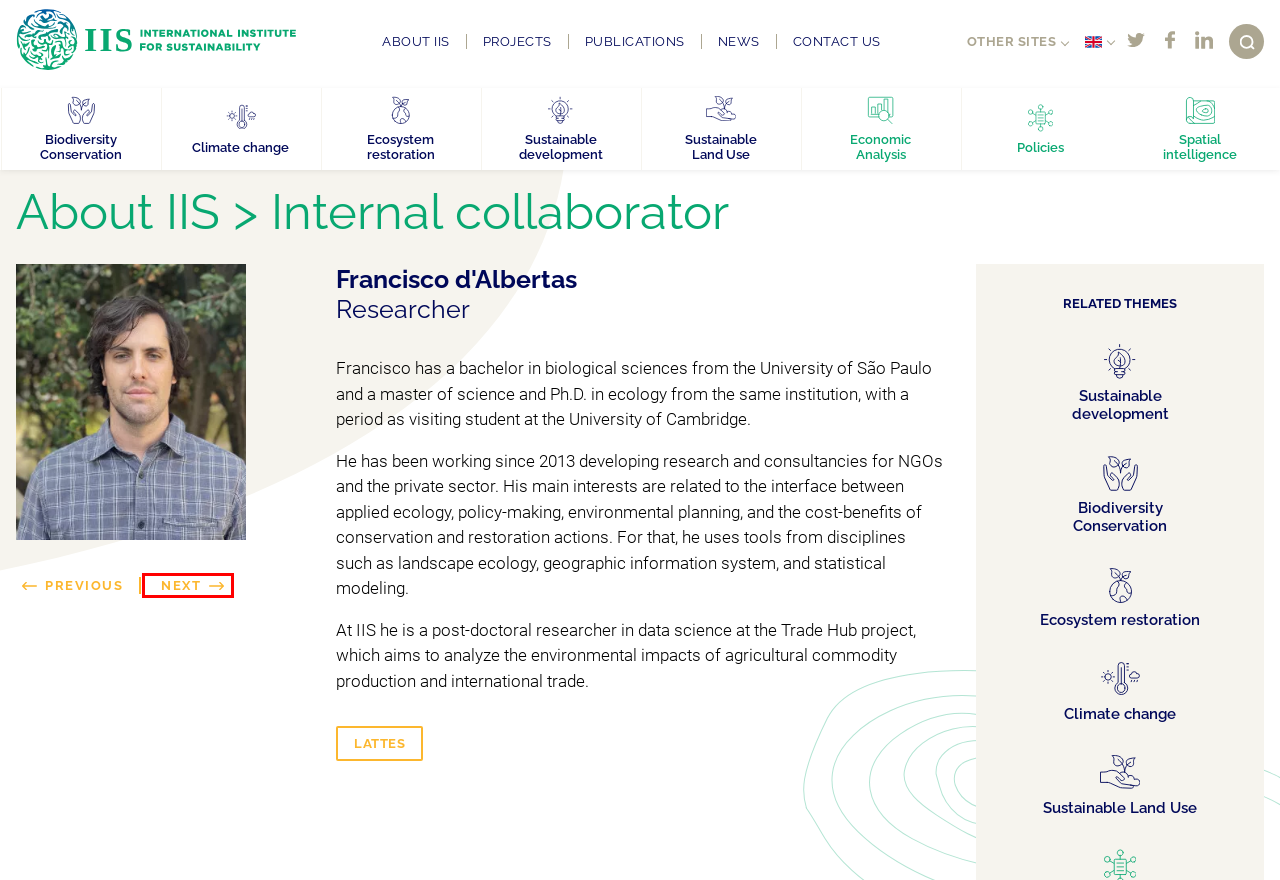You have a screenshot of a webpage with a red rectangle bounding box around an element. Identify the best matching webpage description for the new page that appears after clicking the element in the bounding box. The descriptions are:
A. Ecosystem restoration Archives | IIS
B. Biodiversity Conservation Archives | IIS
C. Sustainable Land Use Archives | IIS
D. Climate change Archives | IIS
E. Isabelle Pepe Archives | IIS
F. Publications Archive | IIS
G. Spatial intelligence Archives | IIS
H. About IIS | IIS

E